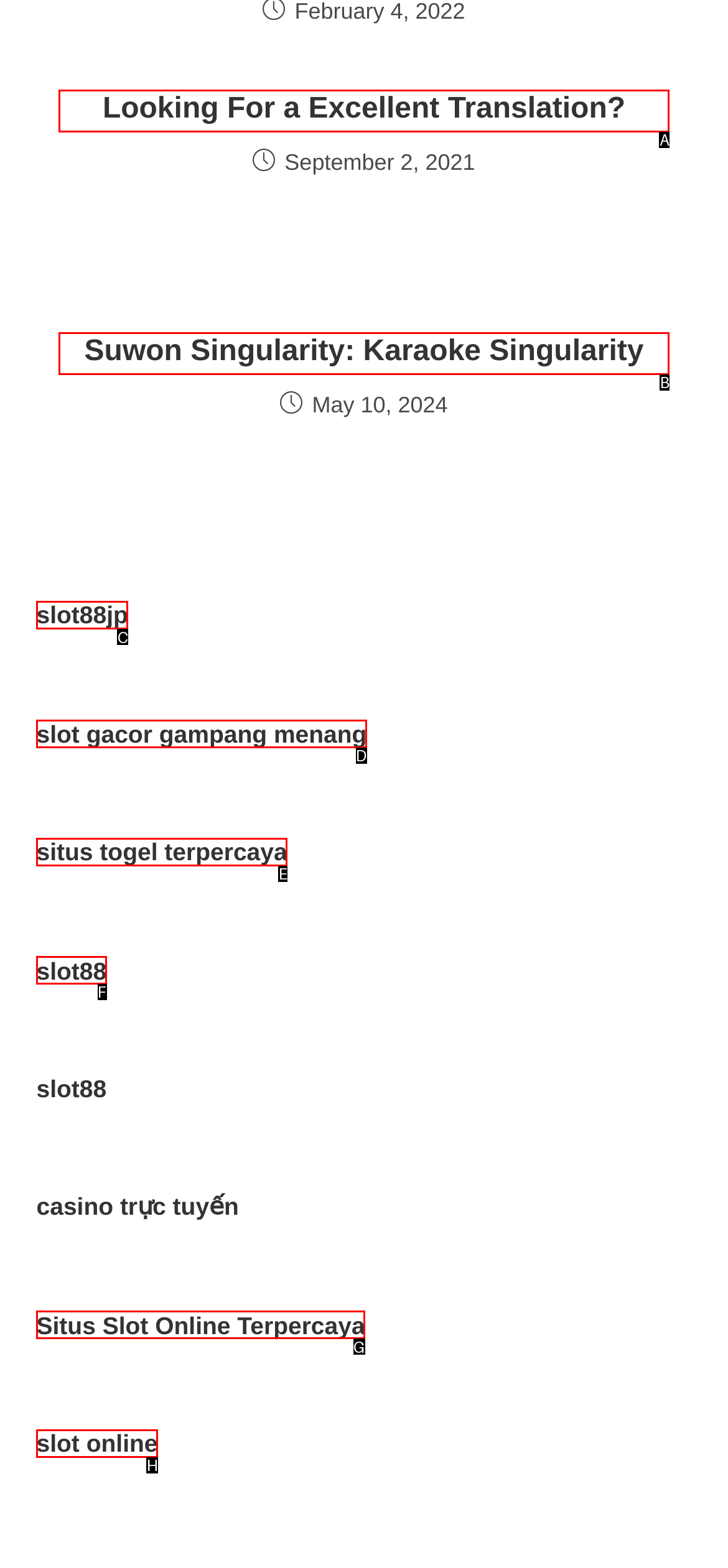Identify the correct choice to execute this task: Check 'Situs Slot Online Terpercaya'
Respond with the letter corresponding to the right option from the available choices.

G